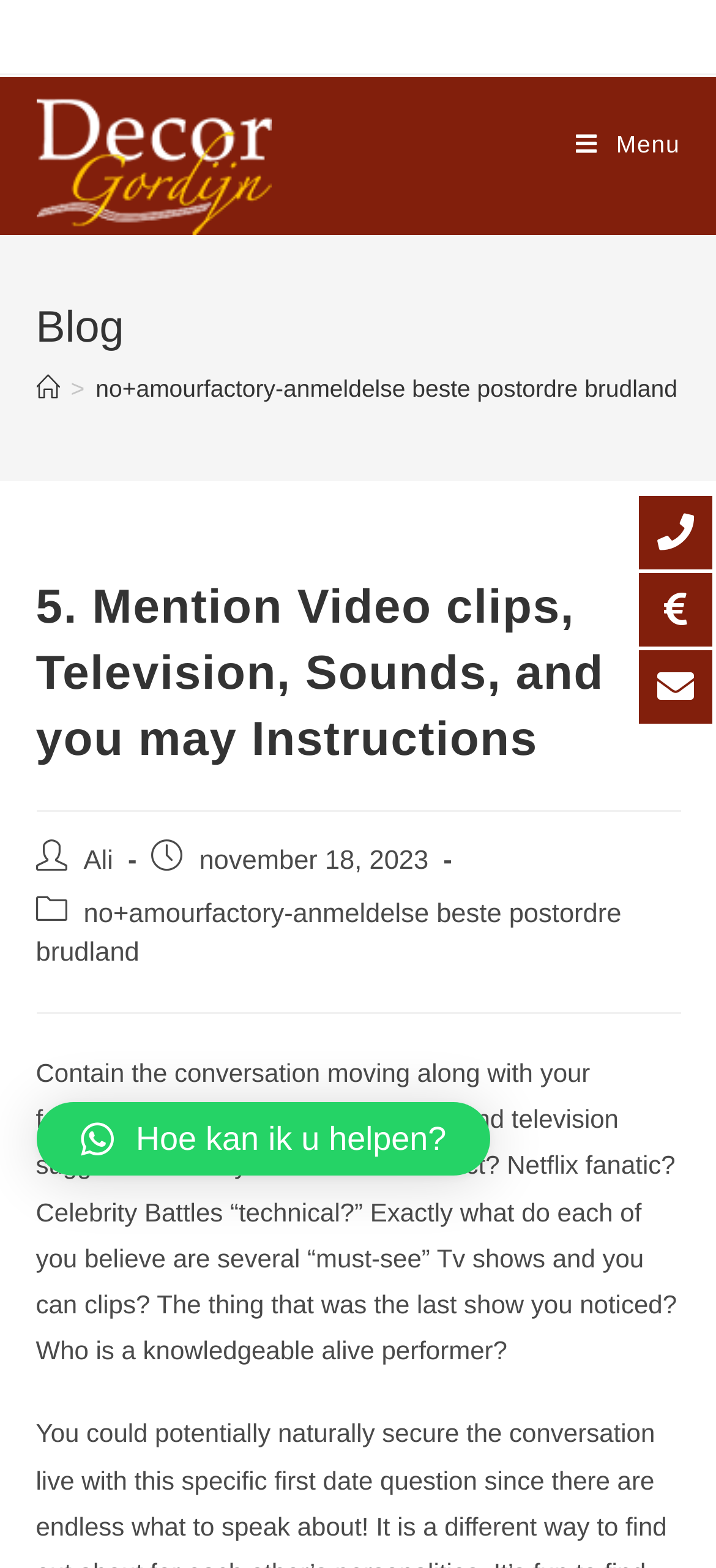Find the bounding box coordinates of the element to click in order to complete this instruction: "Click on the Decorgordijn link". The bounding box coordinates must be four float numbers between 0 and 1, denoted as [left, top, right, bottom].

[0.05, 0.089, 0.378, 0.107]